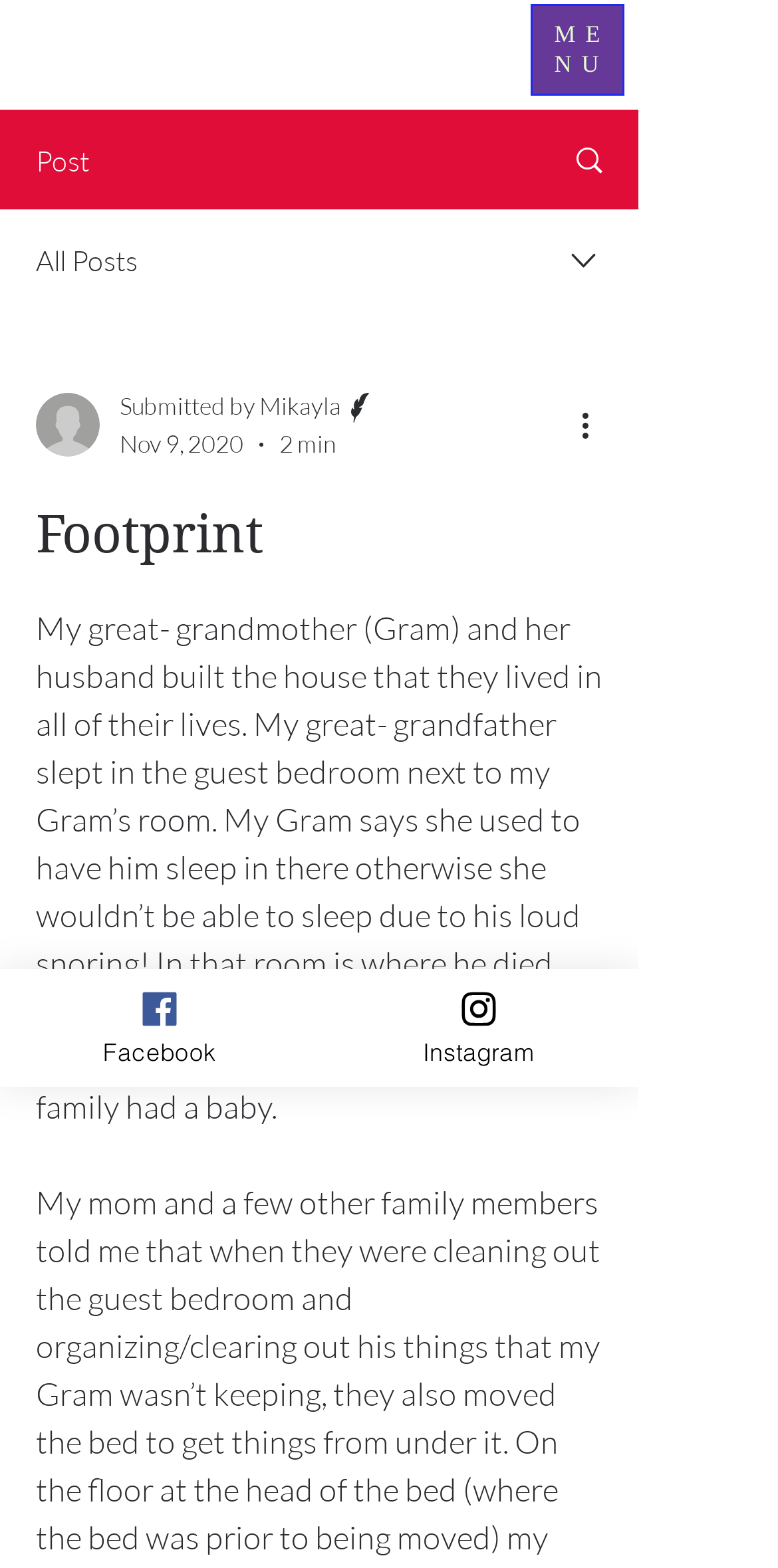Find the bounding box of the UI element described as follows: "Event Previews archive".

None